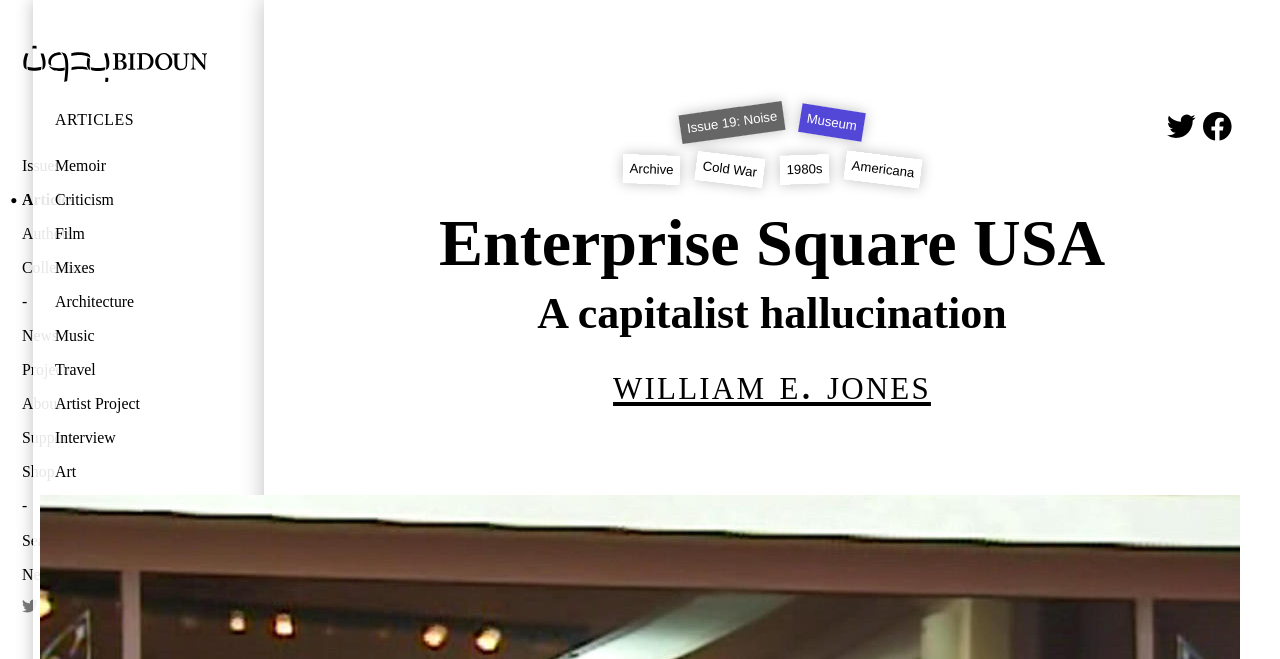Please provide the bounding box coordinates for the UI element as described: "Music". The coordinates must be four floats between 0 and 1, represented as [left, top, right, bottom].

[0.043, 0.492, 0.163, 0.529]